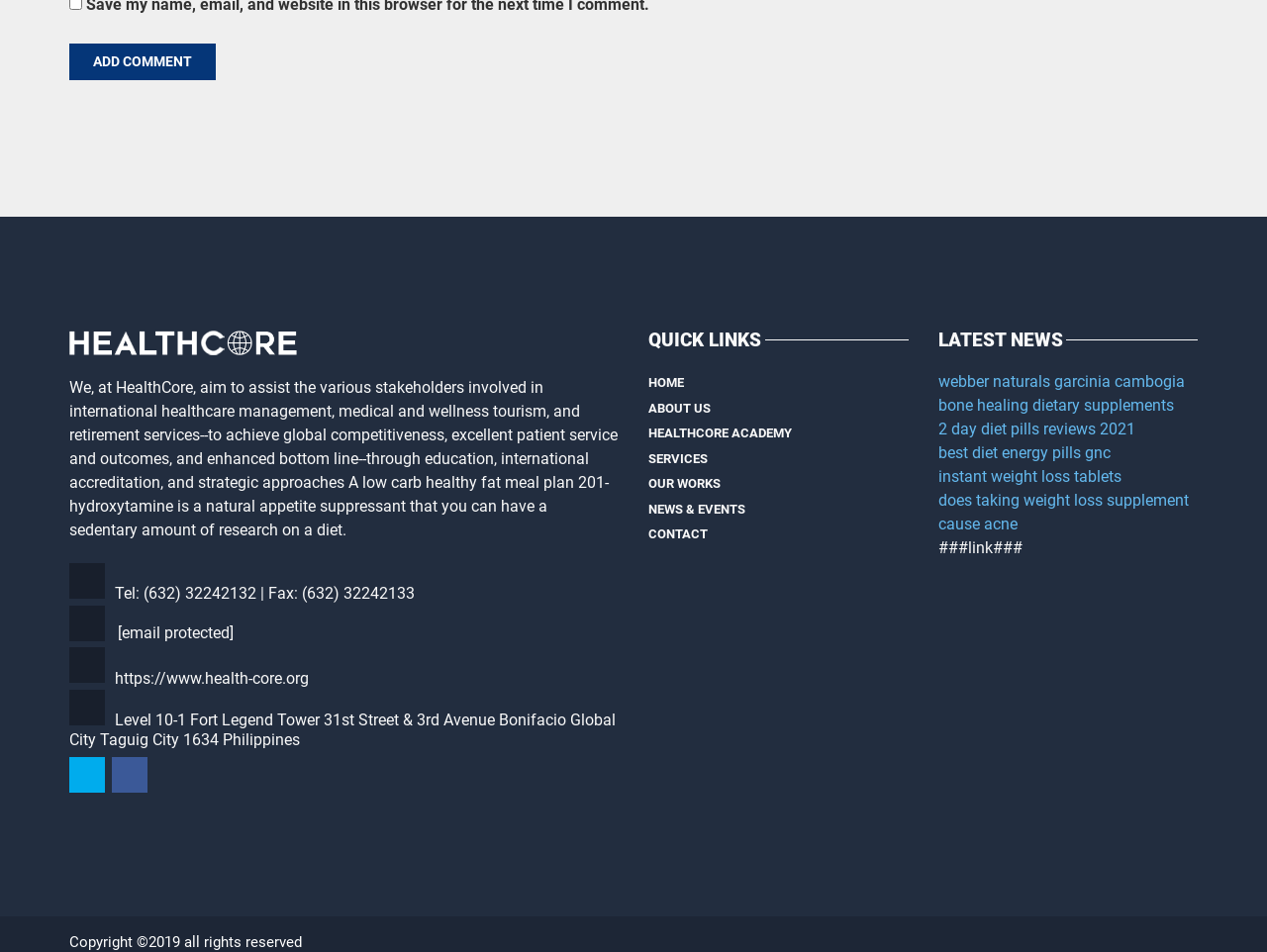What is the address of the organization?
Using the information from the image, give a concise answer in one word or a short phrase.

Level 10-1 Fort Legend Tower 31st Street & 3rd Avenue Bonifacio Global City Taguig City 1634 Philippines